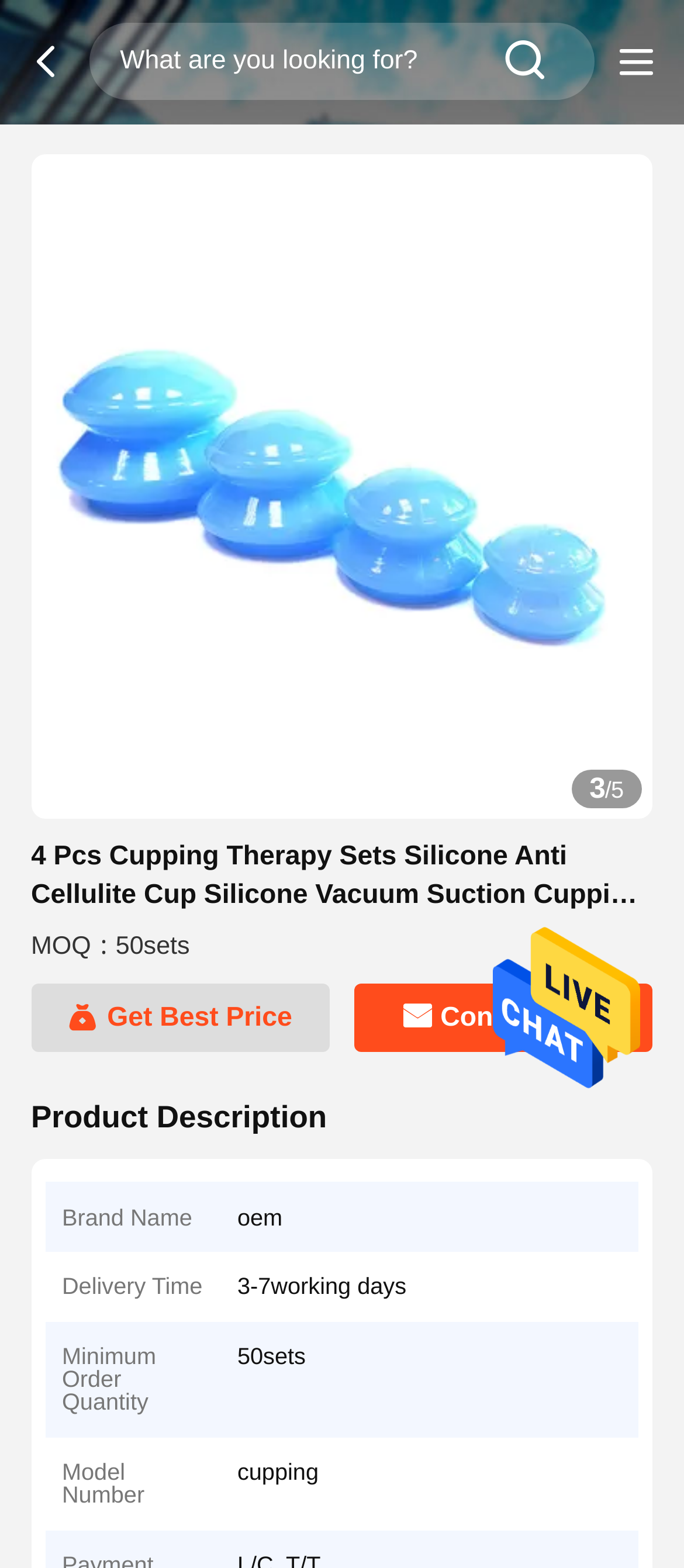What is the brand name of the product?
Could you give a comprehensive explanation in response to this question?

I found the answer by looking at the 'Product Description' section, where it says 'Brand Name' is 'oem'.